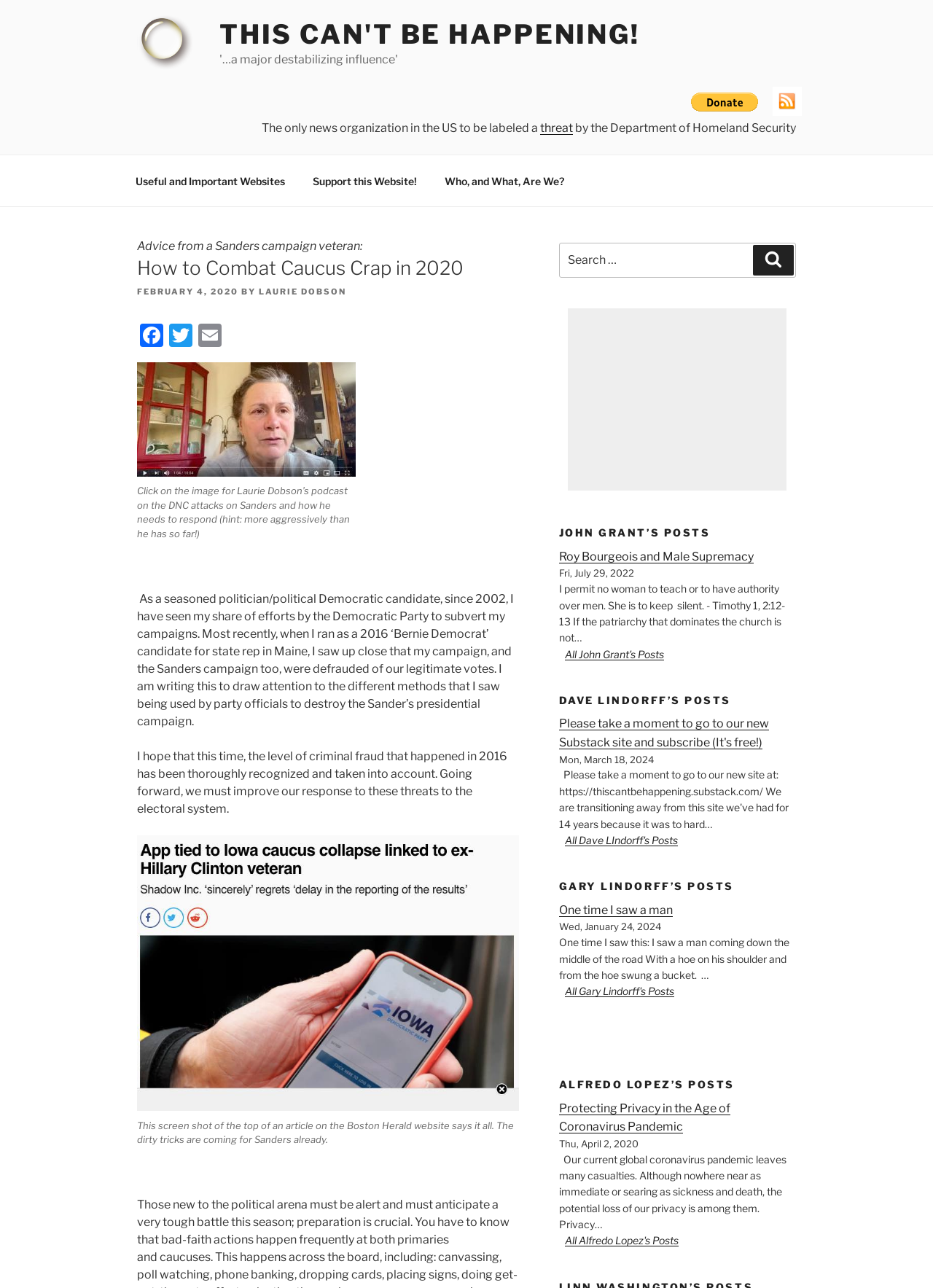What is the date of the latest post?
Using the details shown in the screenshot, provide a comprehensive answer to the question.

I found the answer by looking at the date listed next to the post titled 'Roy Bourgeois and Male Supremacy', which is the latest post on the webpage.